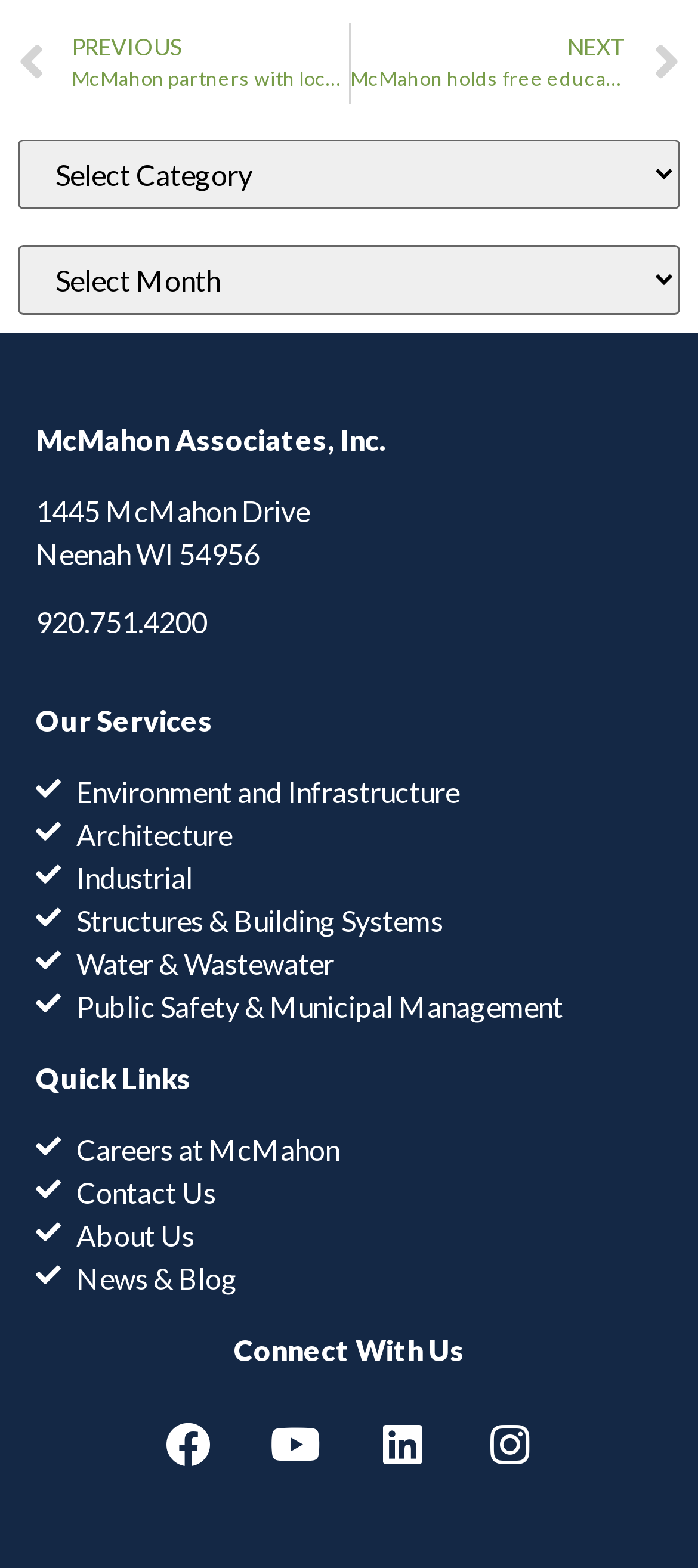What is the company name?
Refer to the image and give a detailed answer to the question.

I found the company name by looking at the heading element with the text 'McMahon Associates, Inc.' which is located at the top of the page.